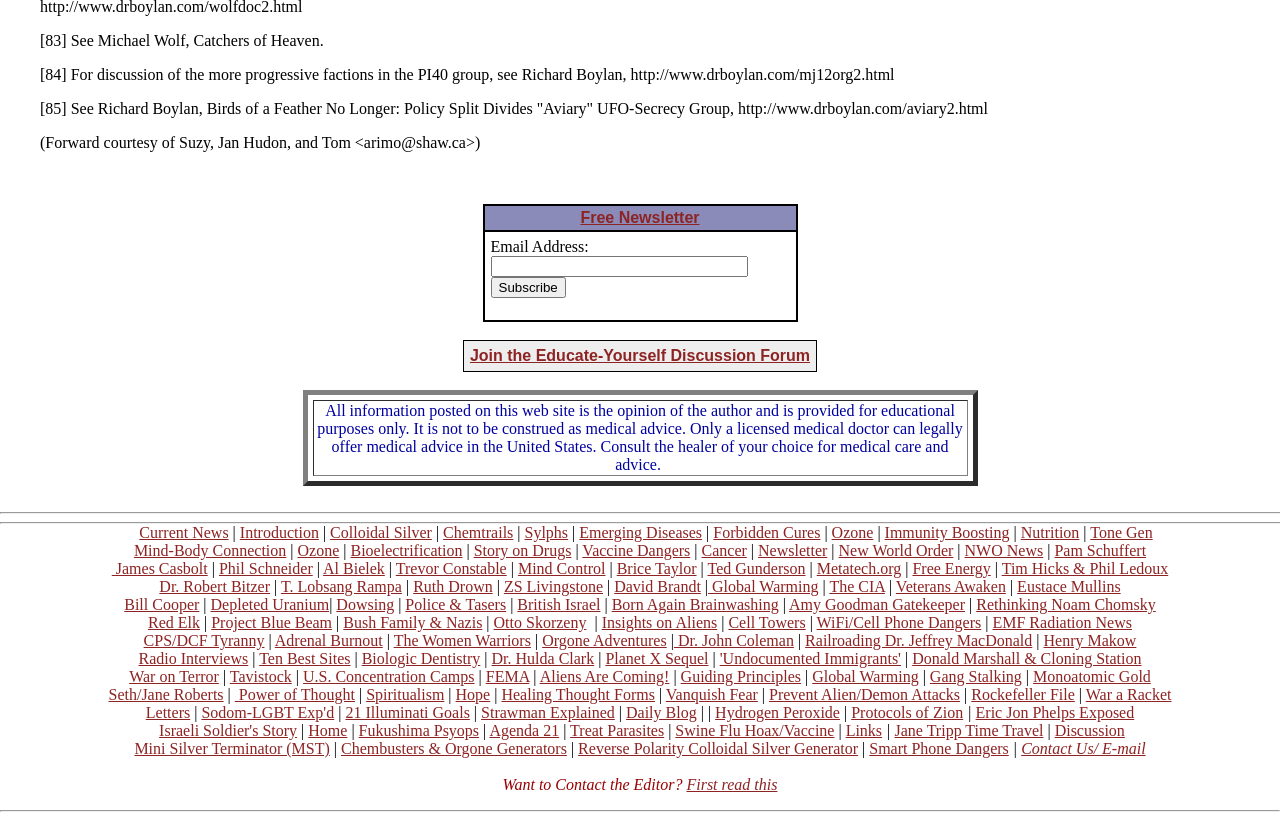Please find the bounding box coordinates of the element that must be clicked to perform the given instruction: "Subscribe to the free newsletter". The coordinates should be four float numbers from 0 to 1, i.e., [left, top, right, bottom].

[0.383, 0.312, 0.584, 0.338]